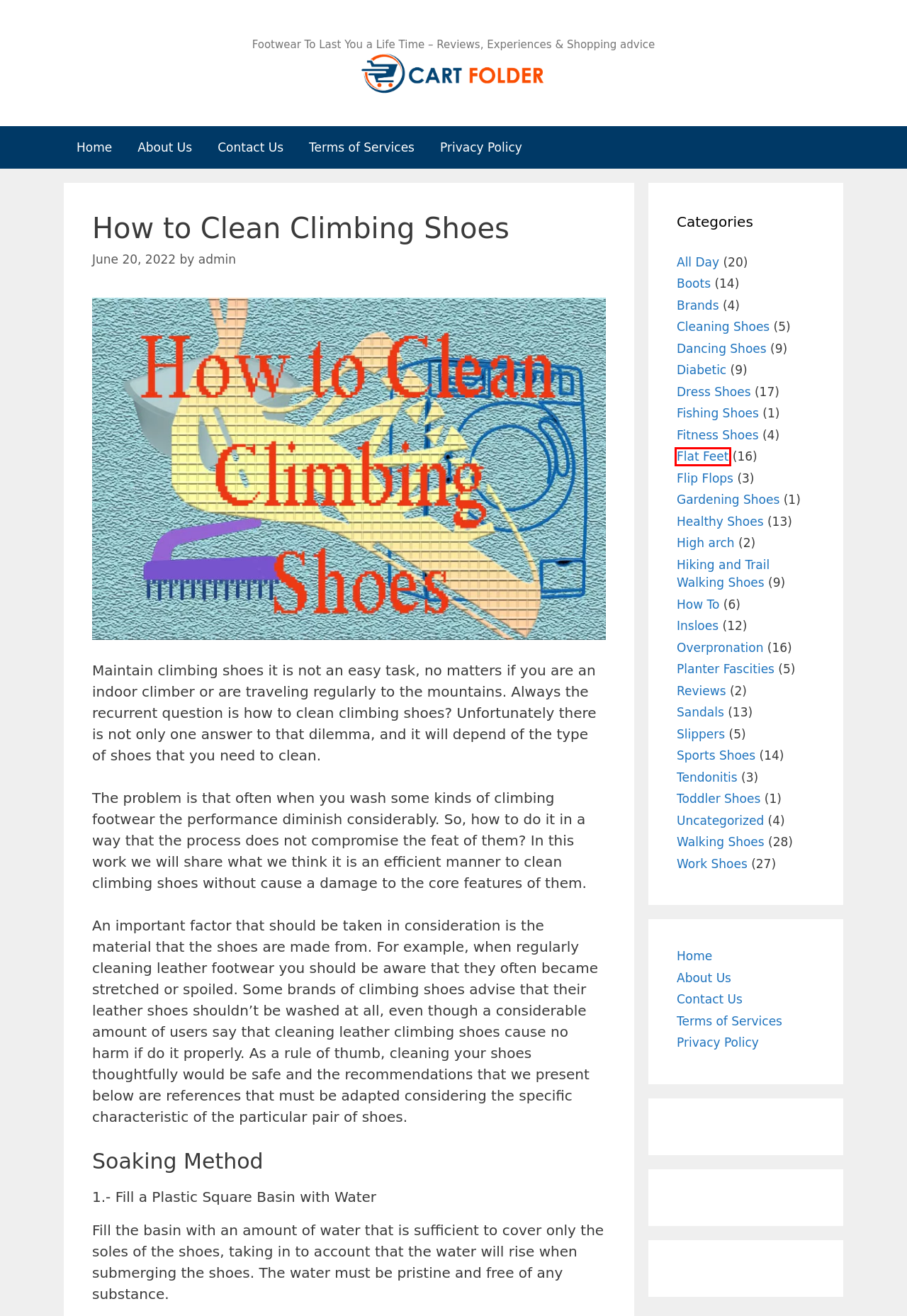Consider the screenshot of a webpage with a red bounding box and select the webpage description that best describes the new page that appears after clicking the element inside the red box. Here are the candidates:
A. Work Shoes Archives - CartFolder.com
B. Flat Feet Archives - CartFolder.com
C. Cleaning Shoes Archives - CartFolder.com
D. Fishing Shoes Archives - CartFolder.com
E. Privacy Policy - CartFolder.com
F. Brands Archives - CartFolder.com
G. Reviews Archives - CartFolder.com
H. How To Archives - CartFolder.com

B